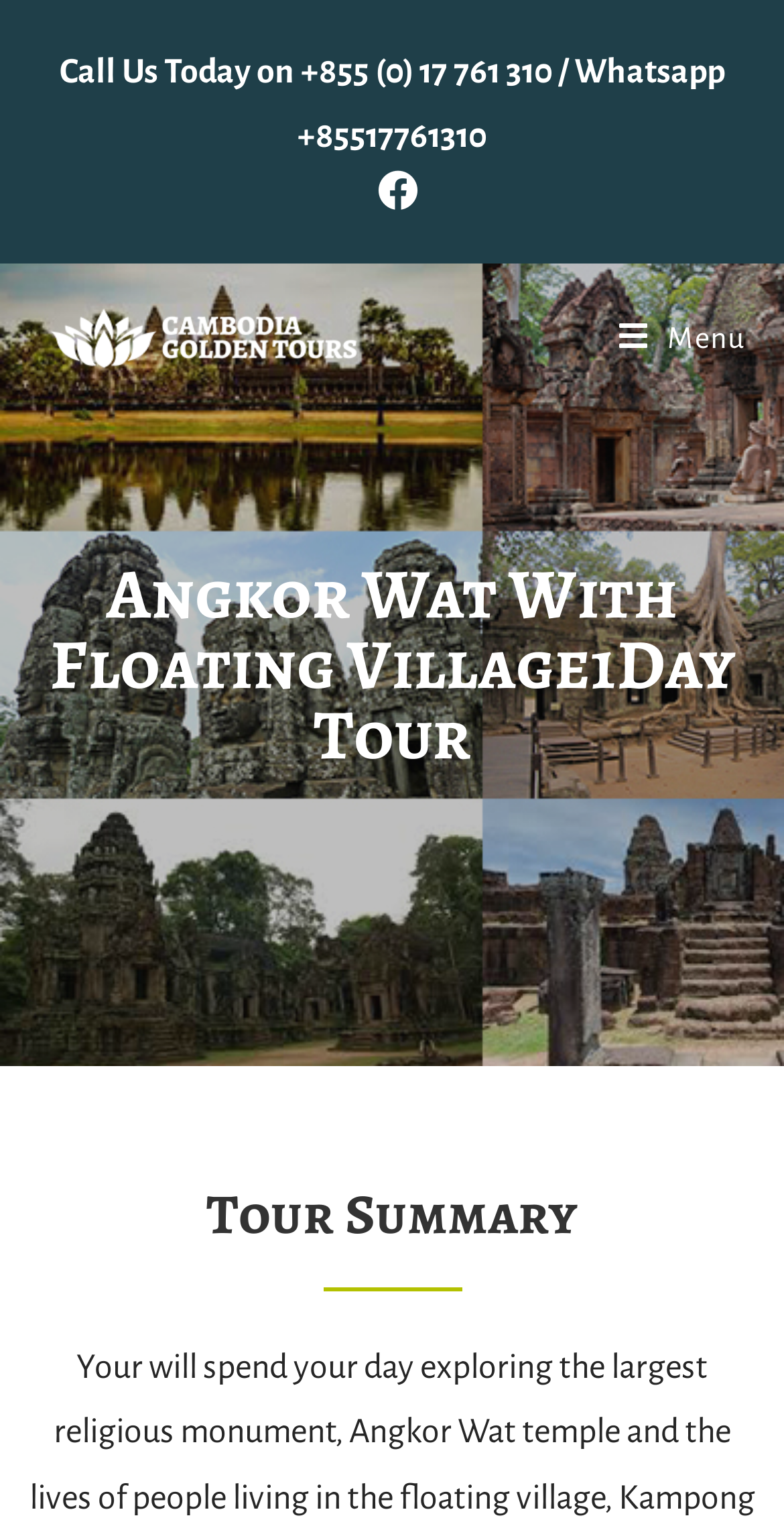Convey a detailed summary of the webpage, mentioning all key elements.

The webpage is about a one-day tour to Angkor Wat and a floating village in Cambodia. At the top left of the page, there is a call-to-action text "Call Us Today on +855 (0) 17 761 310 / Whatsapp +85517761310" and a list of social links, including a Facebook link, positioned next to it. Below these elements, there is a logo of Cambodia Golden Tours, which is an image, accompanied by a link to the logo.

On the right side of the page, there is a mobile menu link. The main content of the page starts with a heading "Angkor Wat With Floating Village1Day Tour" that spans the entire width of the page. Below this heading, there is a section about the tour summary, which is also a heading, positioned near the bottom of the page. The tour summary section is almost as wide as the page and takes up a significant portion of the page's vertical space.

The meta description suggests that the tour will visit the famous temples at Angkor Wat and then explore how local villagers have adapted to life on the great Tonle Sap Lake, which is likely to be described in more detail in the tour summary section.